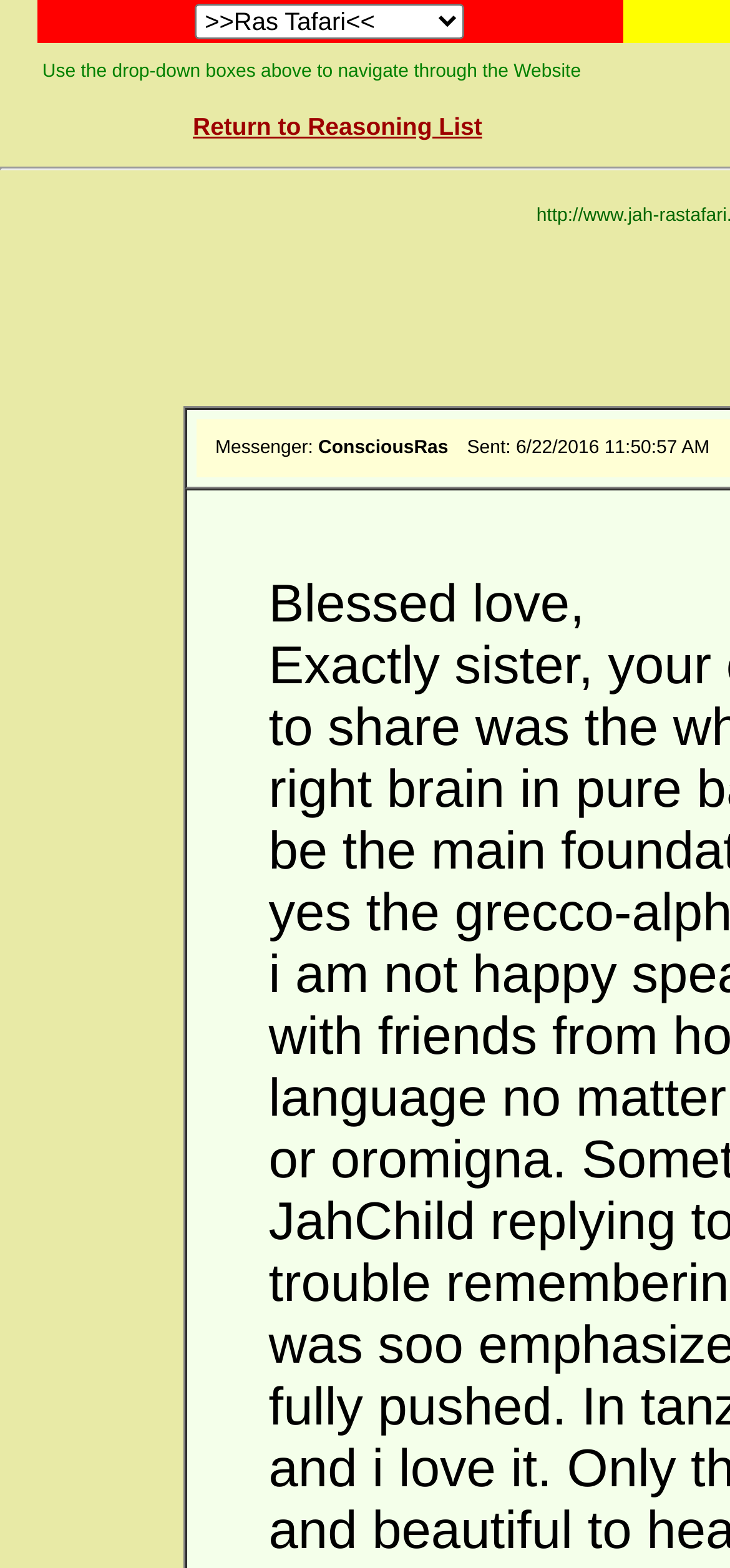What is the link on the top-right corner?
Using the visual information, respond with a single word or phrase.

Return to Reasoning List